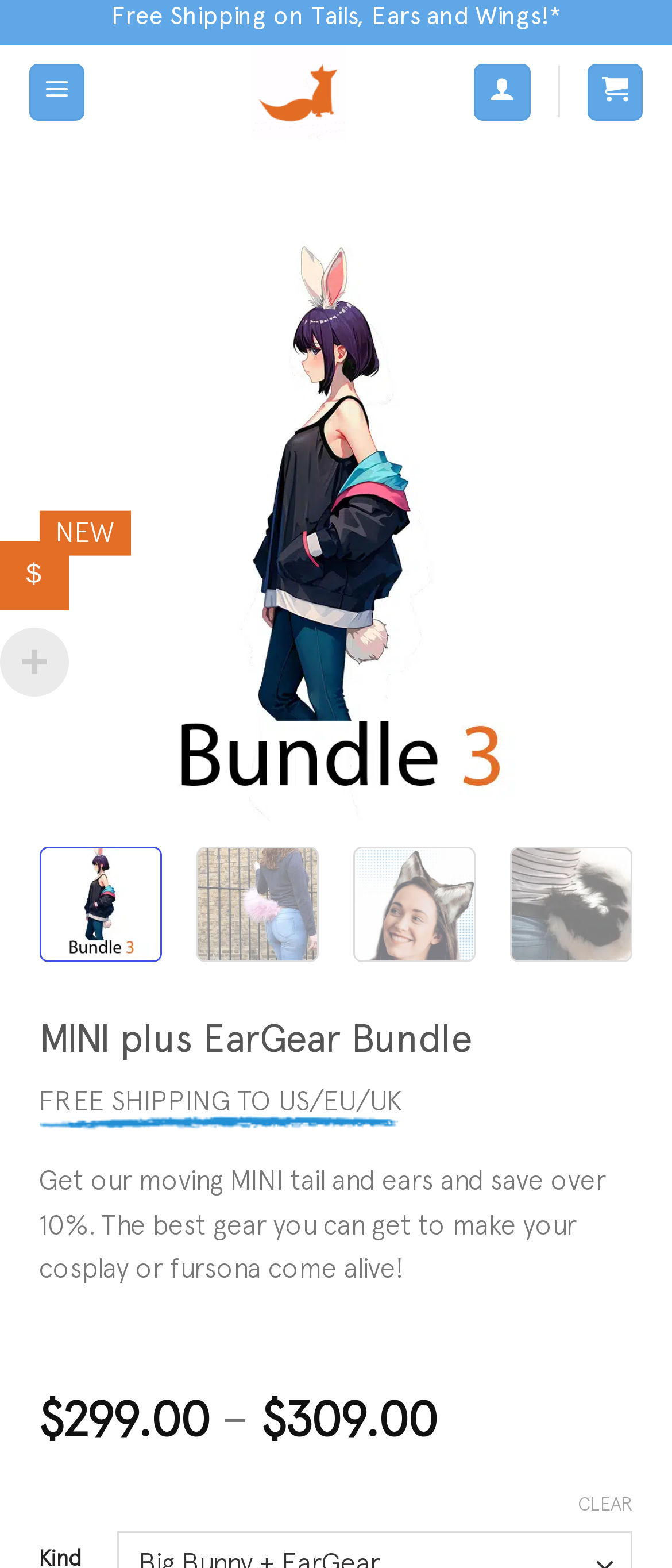Identify the bounding box for the UI element that is described as follows: "title="My account"".

[0.705, 0.041, 0.789, 0.077]